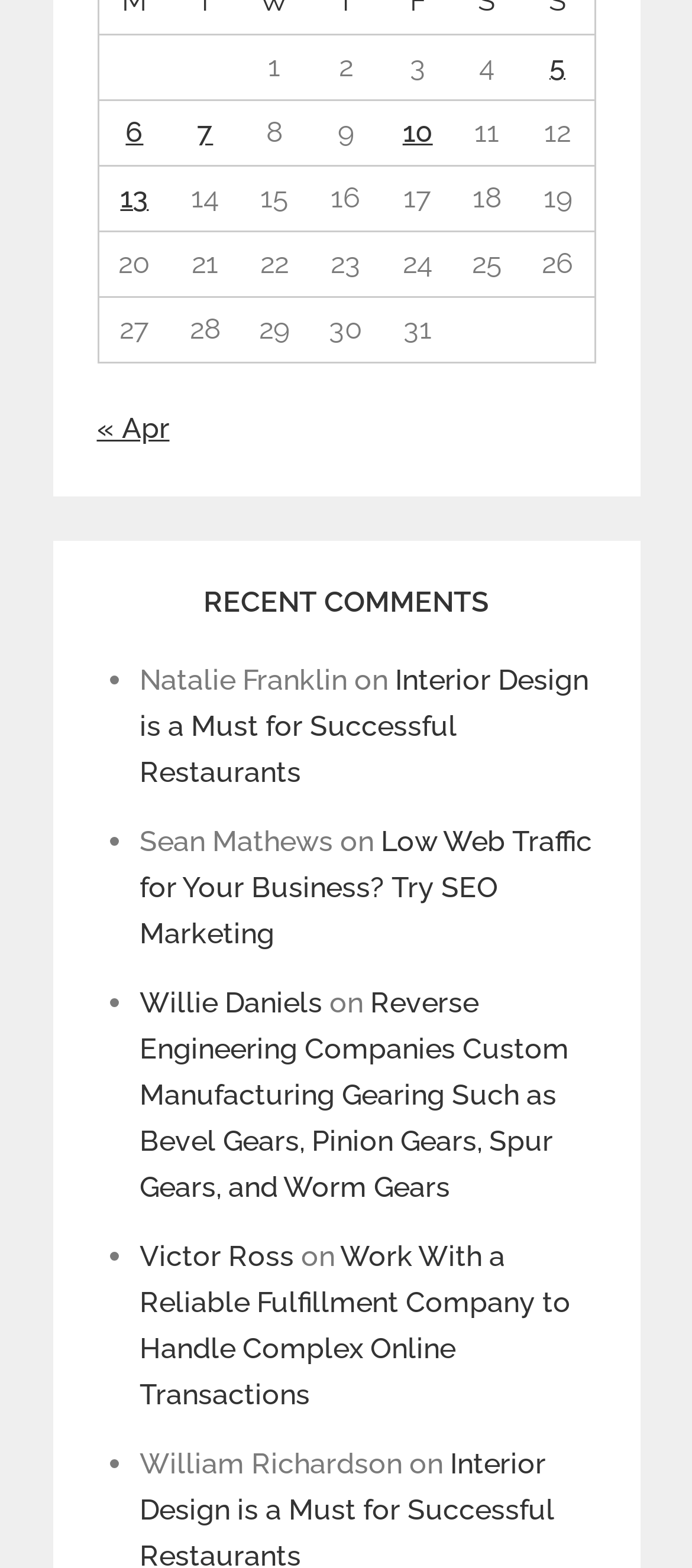Indicate the bounding box coordinates of the element that needs to be clicked to satisfy the following instruction: "Click on 'Posts published on May 5, 2024'". The coordinates should be four float numbers between 0 and 1, i.e., [left, top, right, bottom].

[0.794, 0.032, 0.817, 0.054]